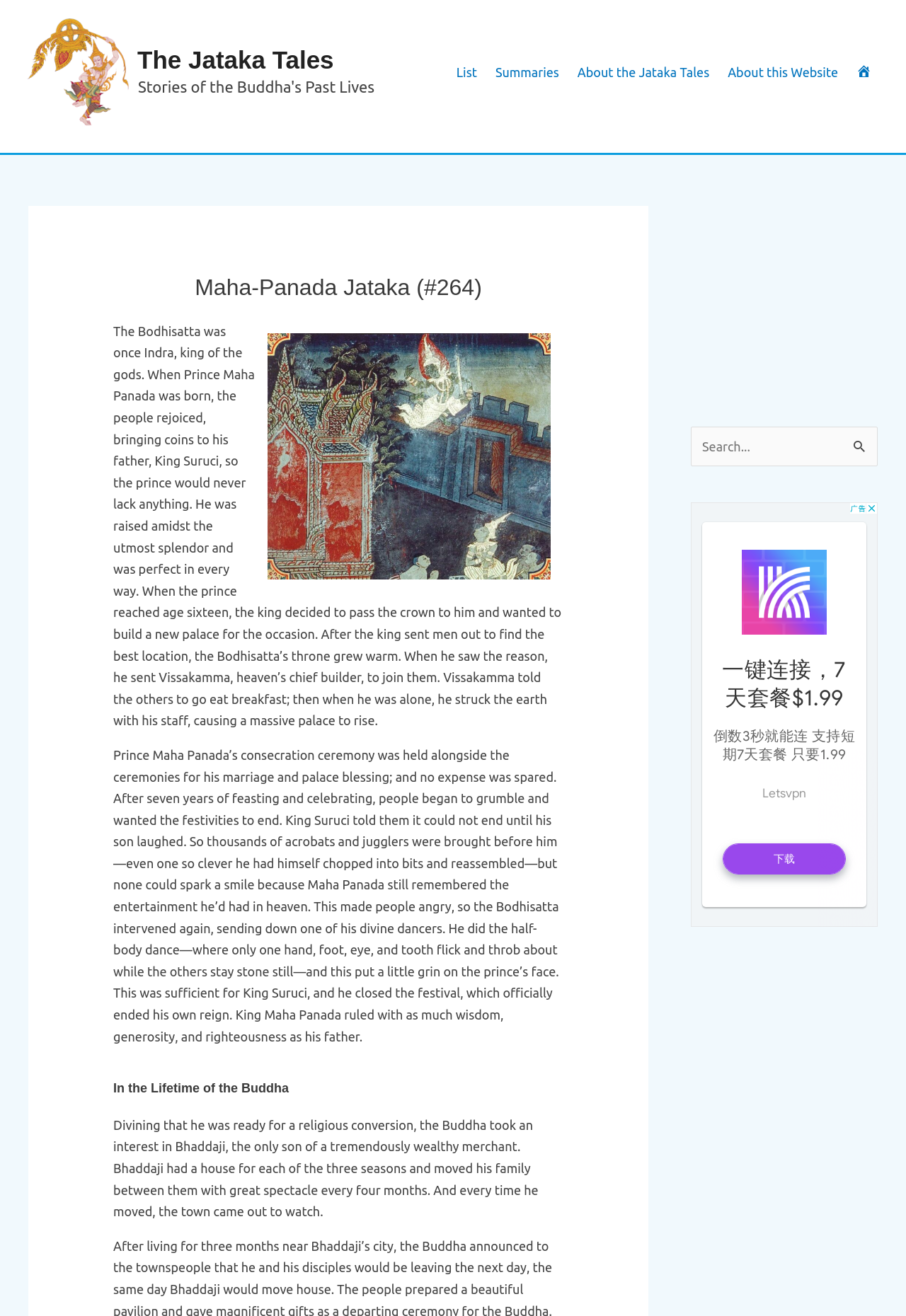Create a detailed summary of all the visual and textual information on the webpage.

The webpage is about the Maha-Panada Jataka, a story from the Jataka Tales. At the top, there is a link to "The Jataka Tales" accompanied by an image with the same name. Below this, there is a navigation menu with five links: "List", "Summaries", "About the Jataka Tales", "About this Website", and another "The Jataka Tales" link.

The main content of the page is divided into sections. The first section has a heading "Maha-Panada Jataka (#264)" and a figure with an image of a temple painting related to the story. Below the image, there is a block of text that tells the story of Prince Maha Panada, who was born with great celebrations and was raised in luxury. The story continues, describing the prince's consecration ceremony and how the Bodhisatta intervened to make the prince laugh.

The next section has a heading "In the Lifetime of the Buddha" and tells the story of Bhaddaji, the son of a wealthy merchant, and how the Buddha took an interest in him.

On the right side of the page, there are three complementary sections. The first section contains an advertisement in an iframe. The second section has a search function with a text box and a "Search" button. The third section also contains an advertisement in an iframe.